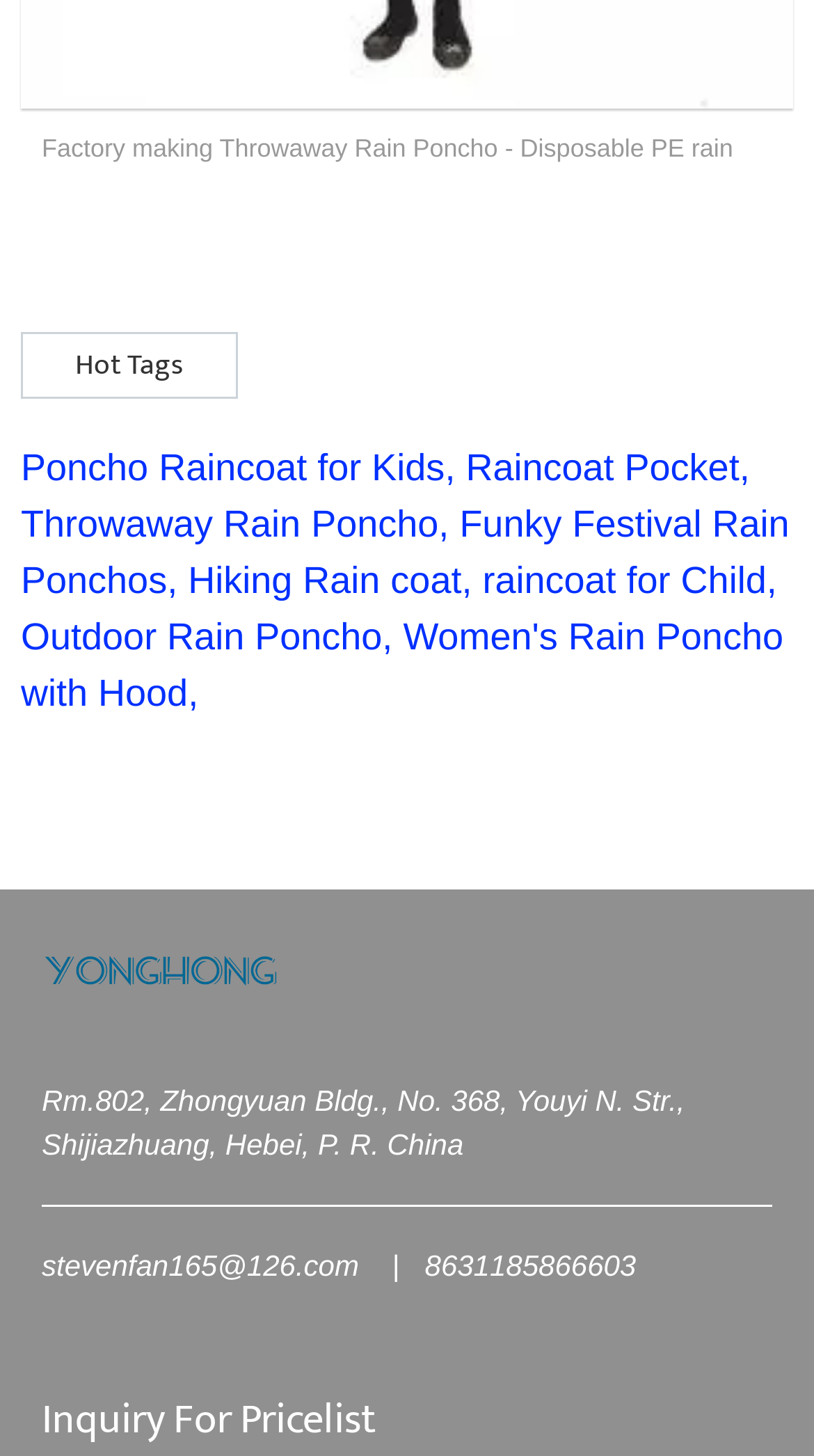What is the product shown in the figure?
Please utilize the information in the image to give a detailed response to the question.

The figure shown on the webpage is a product image, and based on the surrounding text, it can be inferred that the product is a rain poncho.